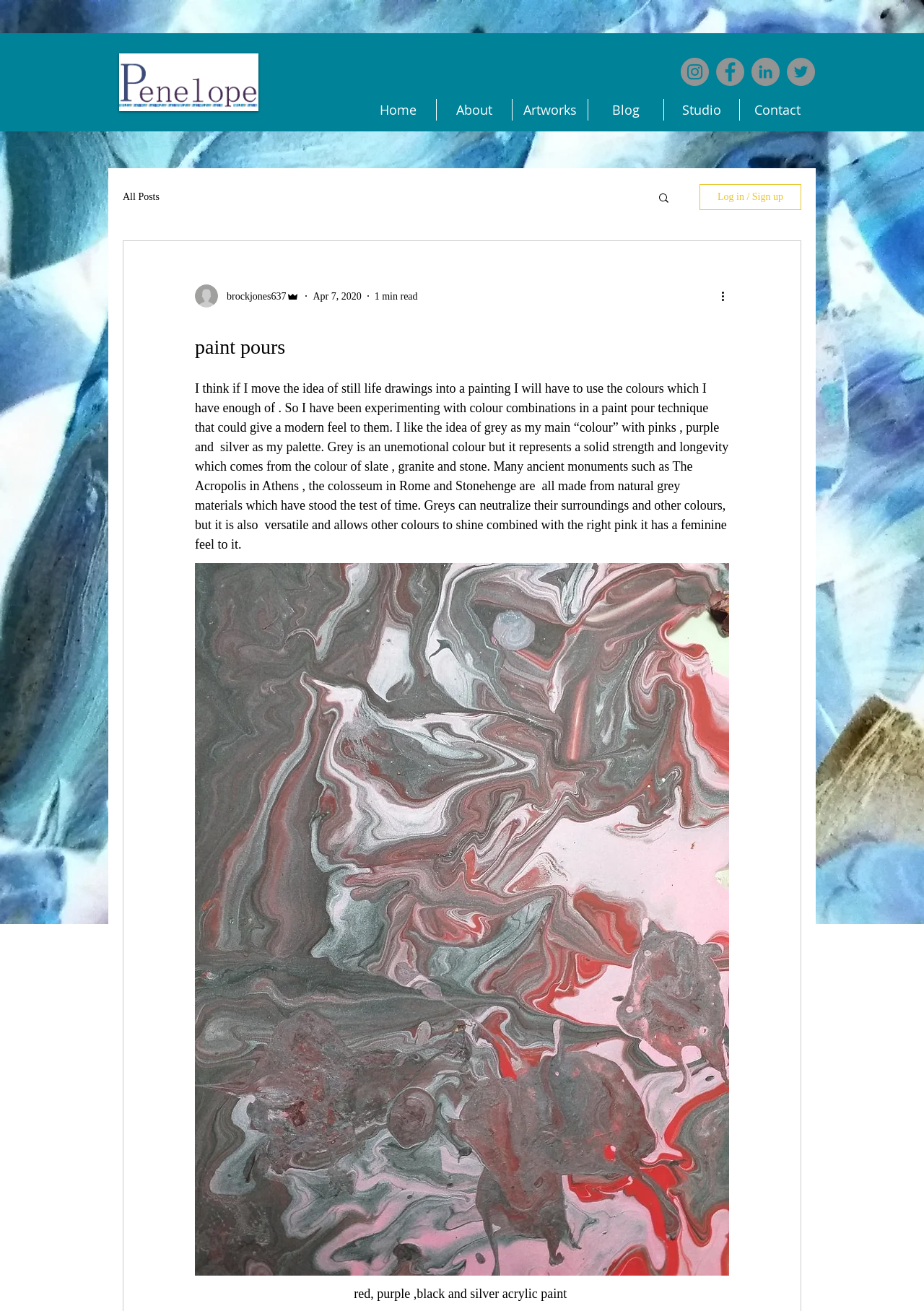Locate the bounding box coordinates of the element's region that should be clicked to carry out the following instruction: "Click the more actions button". The coordinates need to be four float numbers between 0 and 1, i.e., [left, top, right, bottom].

[0.778, 0.219, 0.797, 0.232]